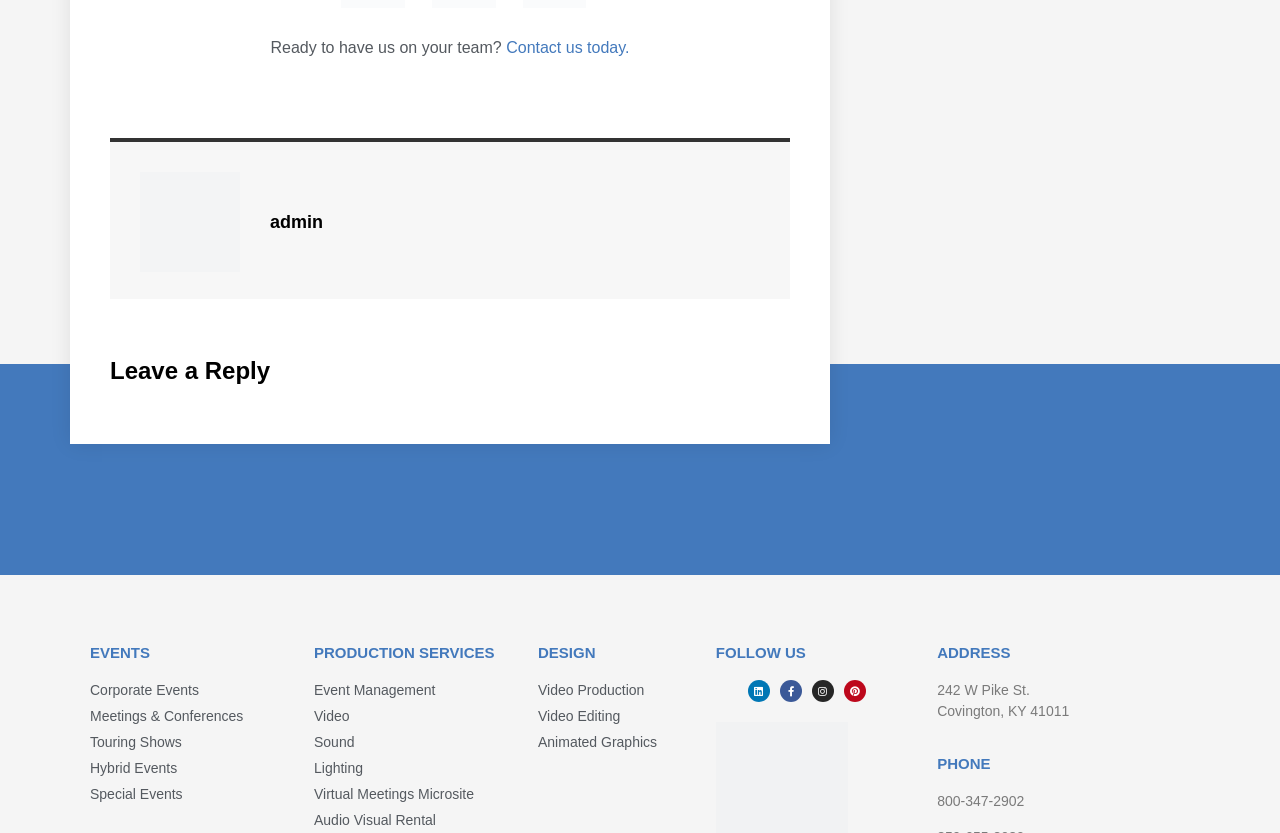Determine the coordinates of the bounding box for the clickable area needed to execute this instruction: "Contact us today".

[0.395, 0.047, 0.492, 0.067]